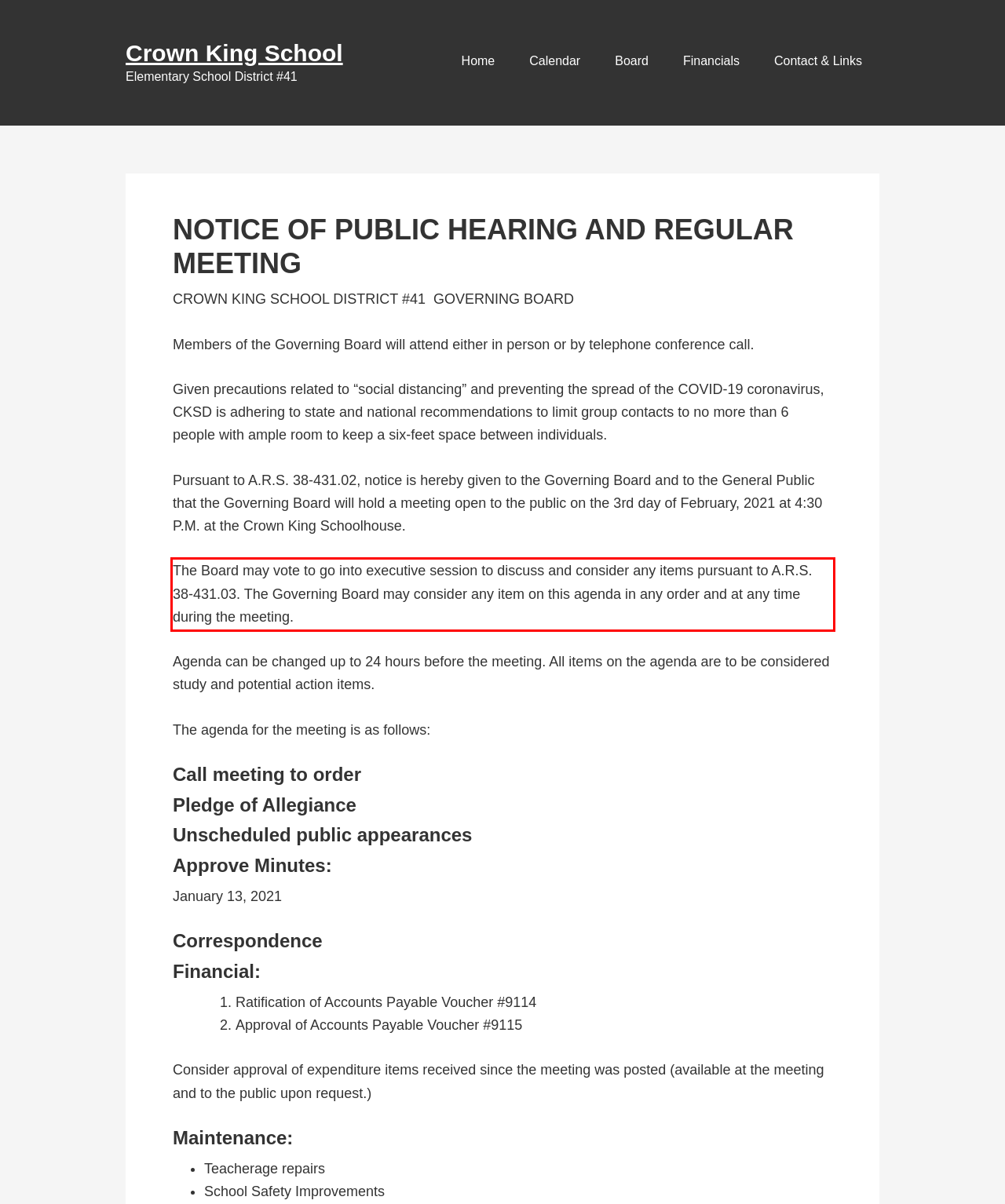You have a screenshot of a webpage with a red bounding box. Use OCR to generate the text contained within this red rectangle.

The Board may vote to go into executive session to discuss and consider any items pursuant to A.R.S. 38-431.03. The Governing Board may consider any item on this agenda in any order and at any time during the meeting.